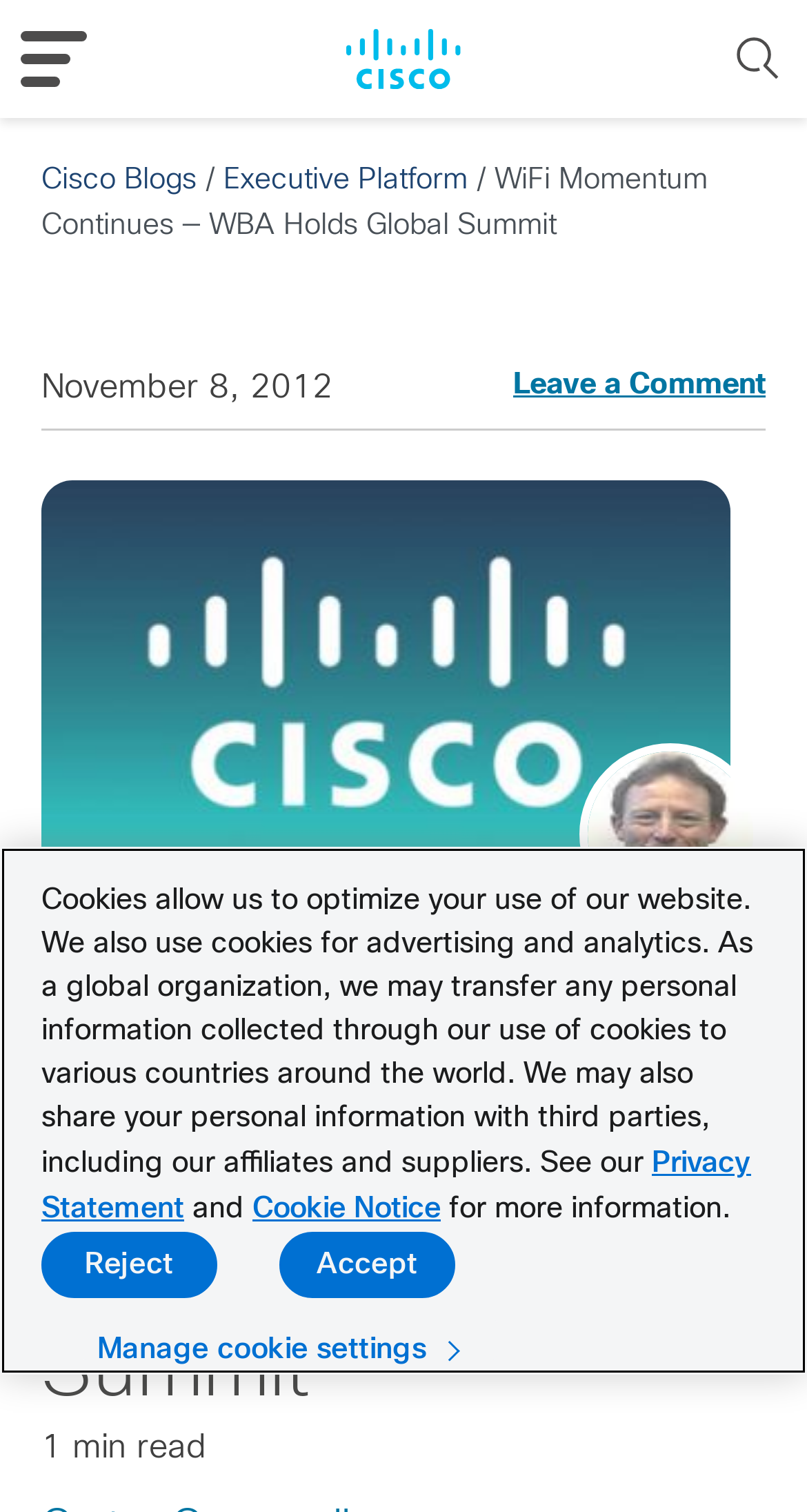Please identify the bounding box coordinates of the element that needs to be clicked to perform the following instruction: "Click the PM HOME link".

None